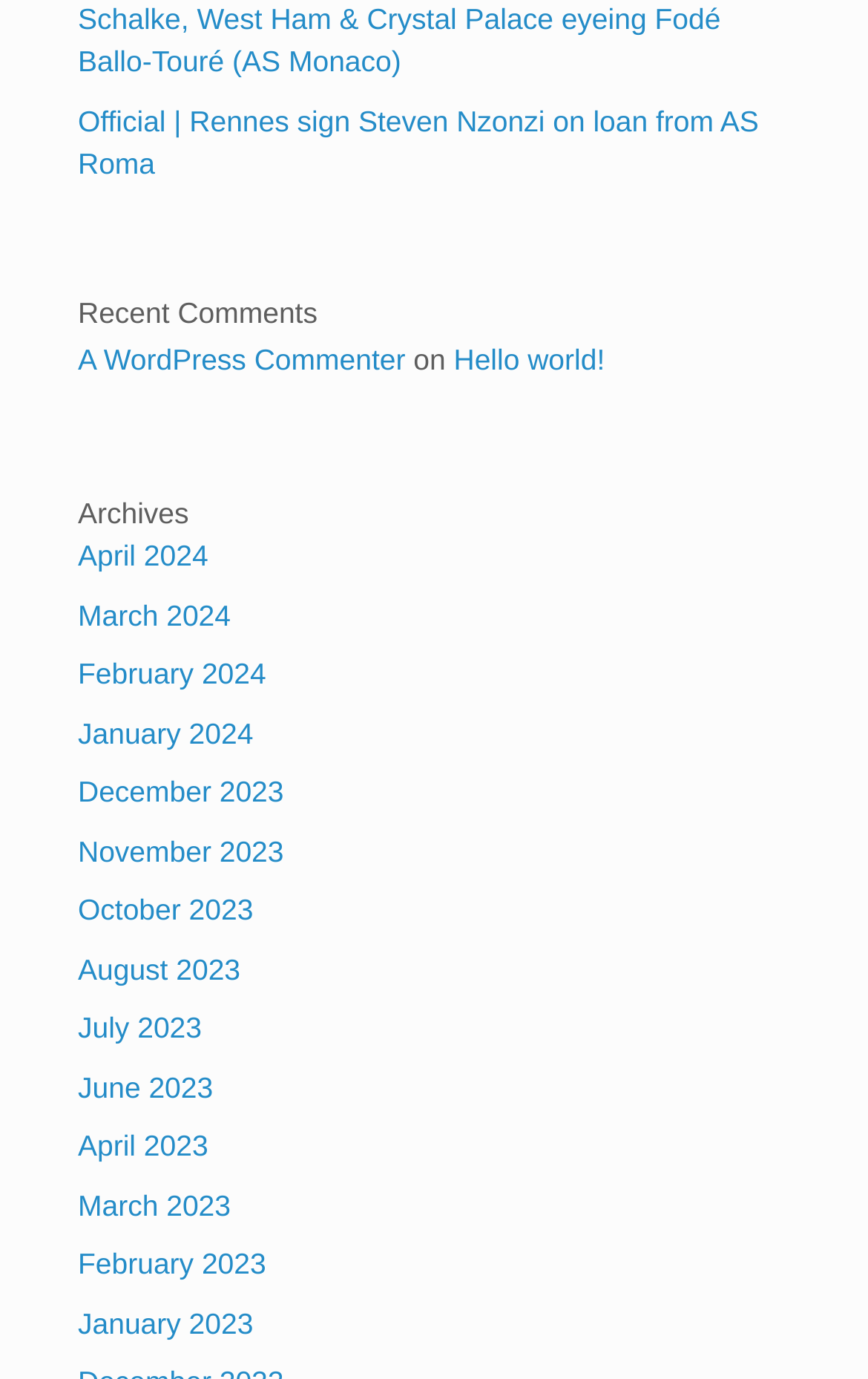Show the bounding box coordinates for the element that needs to be clicked to execute the following instruction: "Read recent comments". Provide the coordinates in the form of four float numbers between 0 and 1, i.e., [left, top, right, bottom].

[0.09, 0.211, 0.91, 0.243]